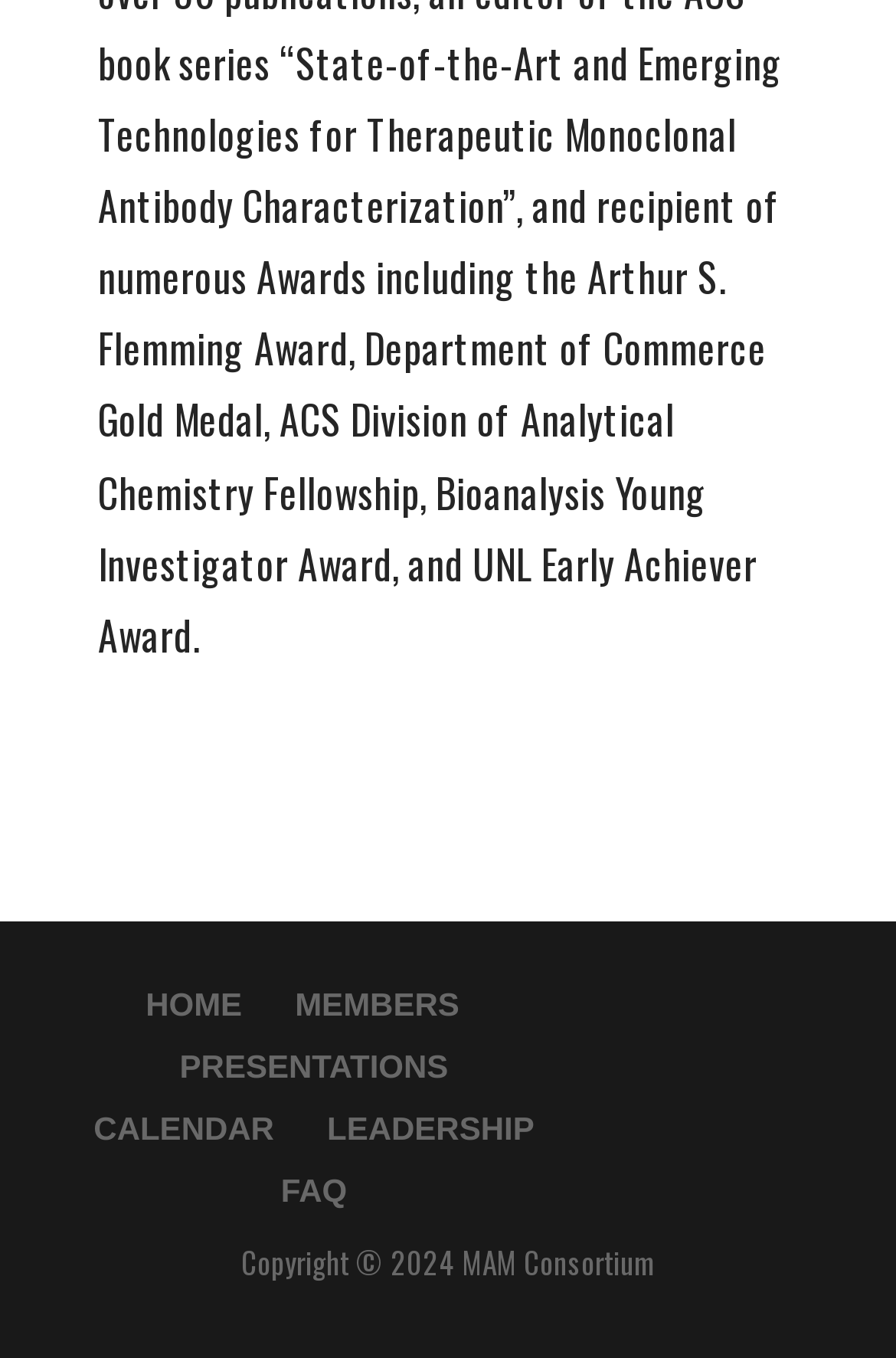How many links are in the top menu?
Answer the question with a single word or phrase by looking at the picture.

6